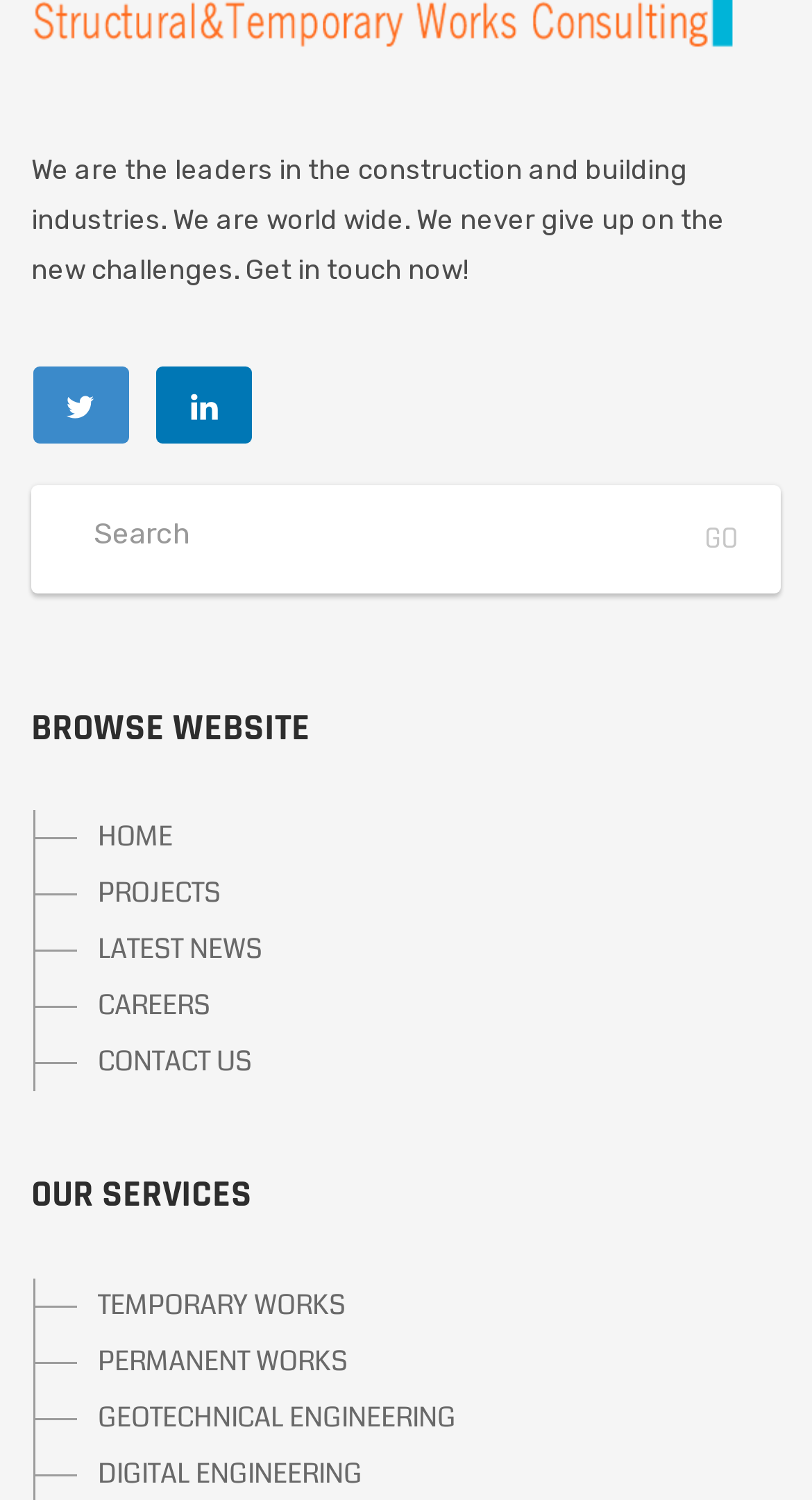Provide the bounding box coordinates in the format (top-left x, top-left y, bottom-right x, bottom-right y). All values are floating point numbers between 0 and 1. Determine the bounding box coordinate of the UI element described as: input value="GO" value="GO"

[0.836, 0.331, 0.941, 0.387]